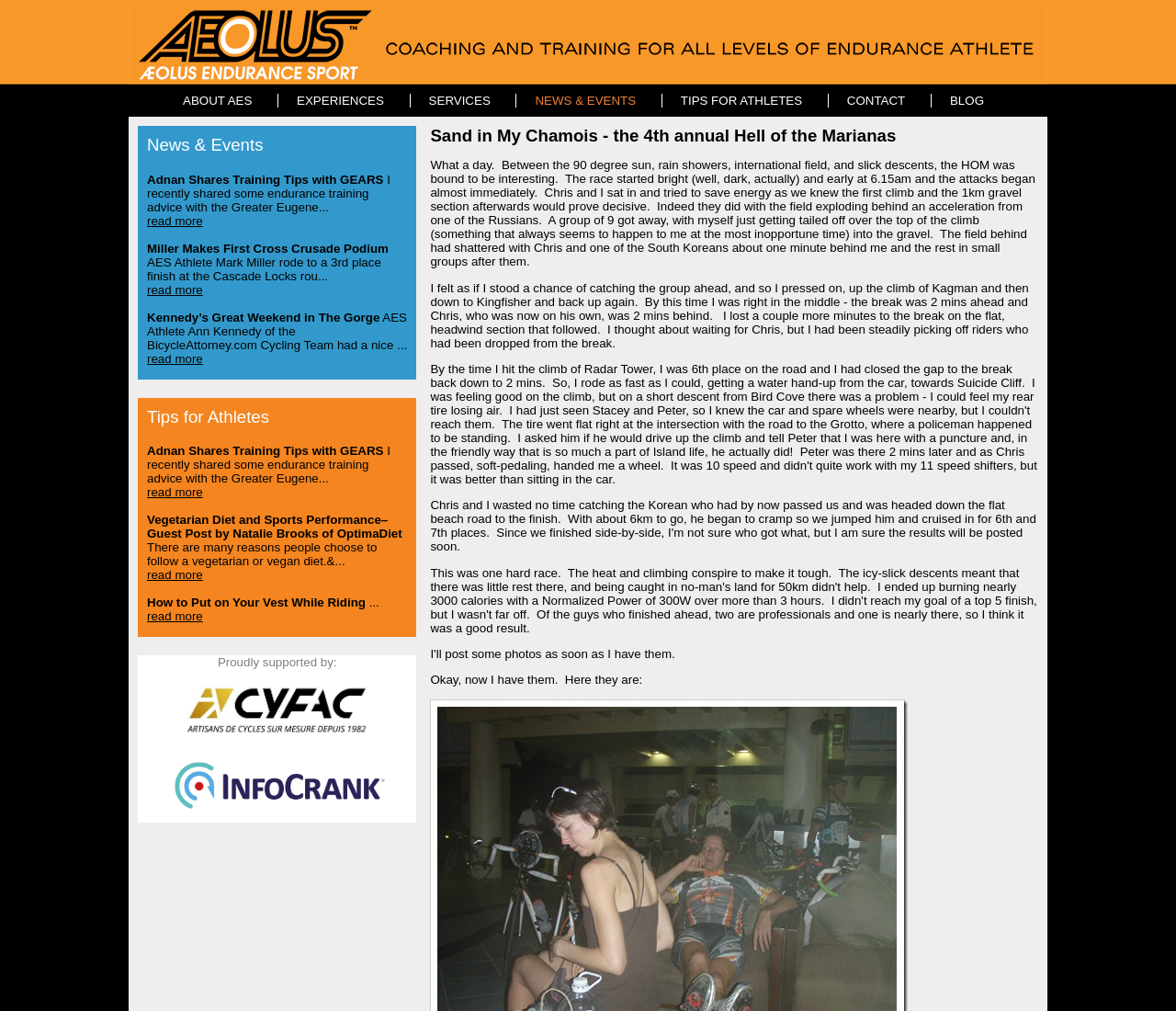Provide the bounding box coordinates of the area you need to click to execute the following instruction: "View NEWS & EVENTS".

[0.455, 0.093, 0.541, 0.106]